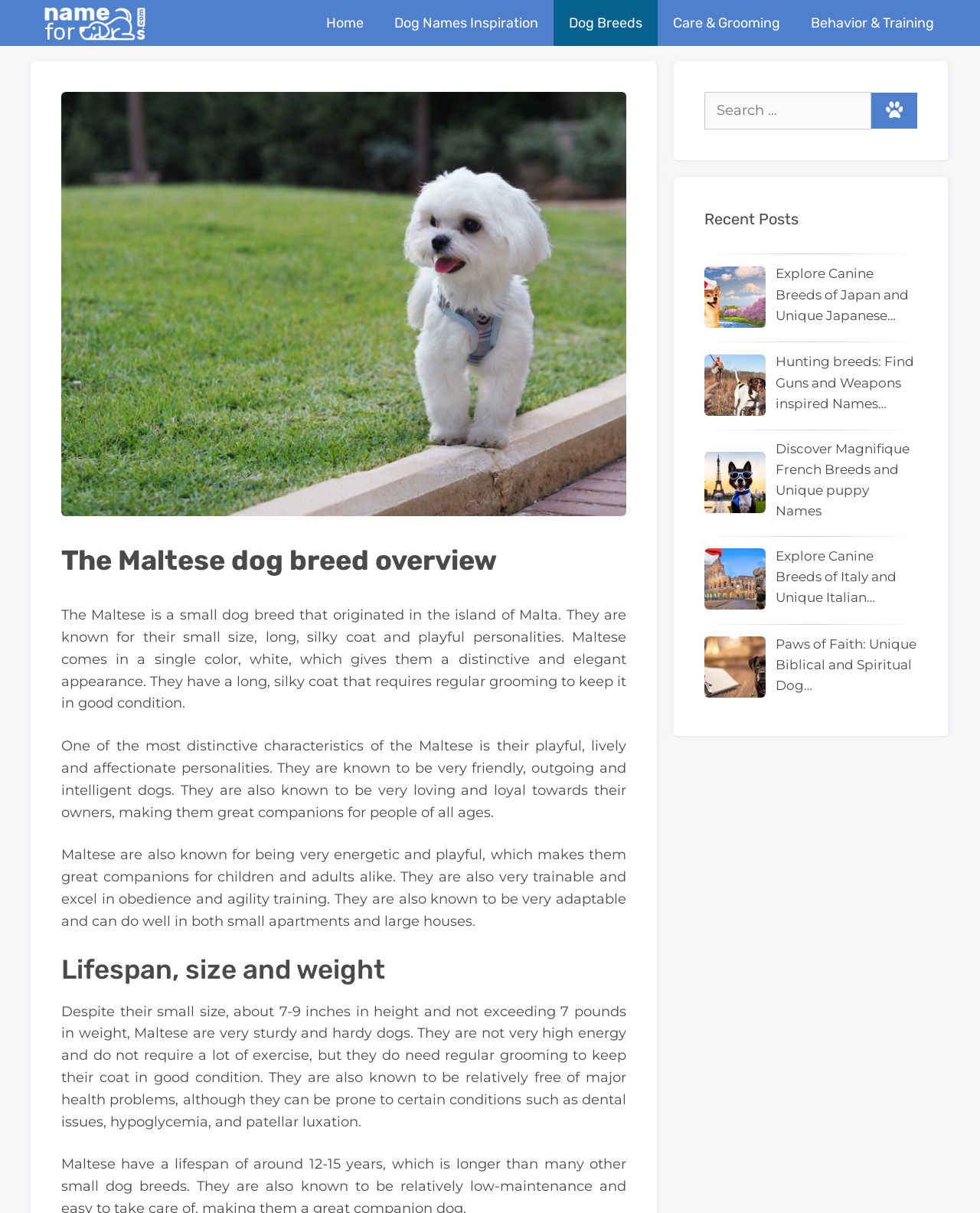Utilize the details in the image to give a detailed response to the question: How many recent posts are listed on this webpage?

The webpage has a section titled 'Recent Posts' with four links to different posts, including 'Japanese dog breeds and meaningful names', 'Gun inspired dog names', 'Unique French culture inspired dog names', and 'Italian dog breeds and Unique Italy related dog names'.